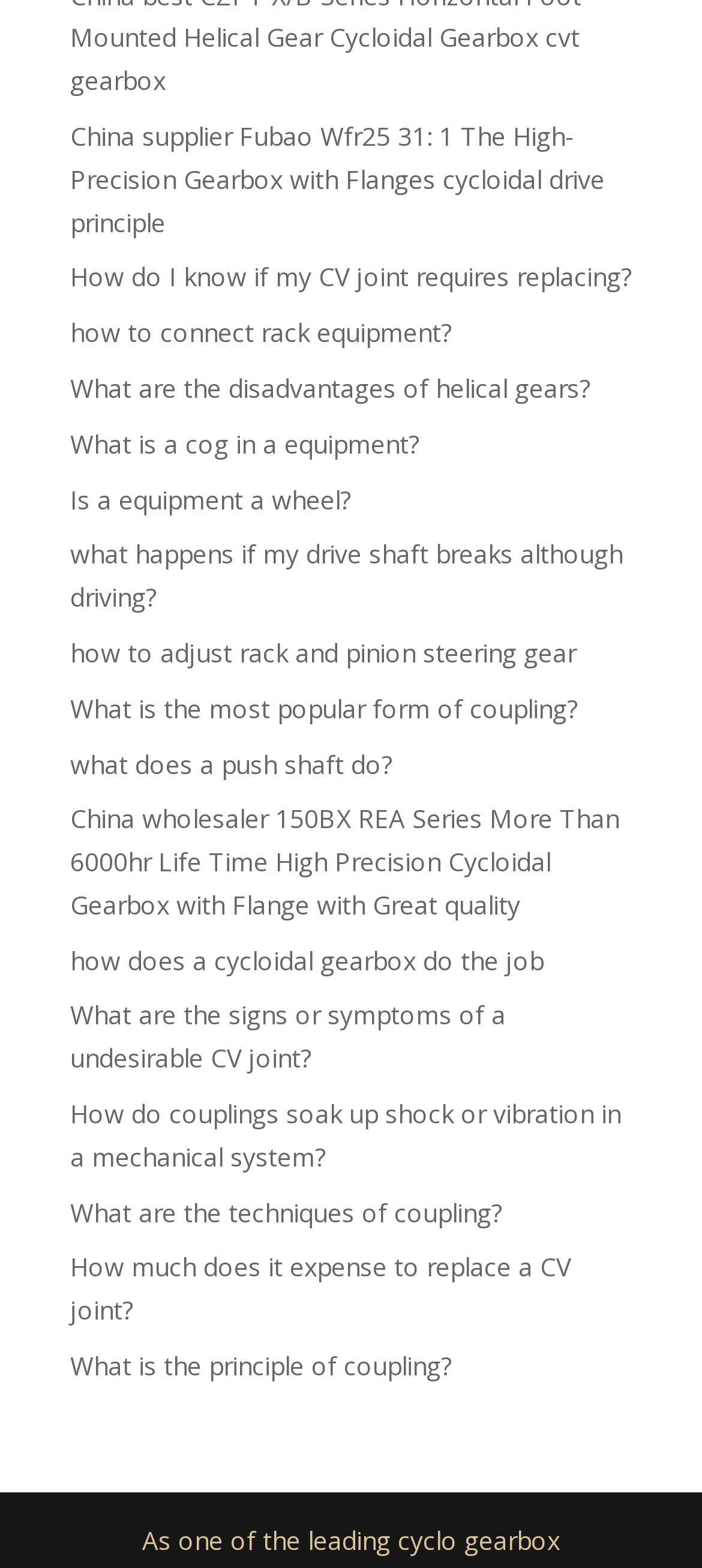What is the purpose of a push shaft?
Using the picture, provide a one-word or short phrase answer.

transmit power